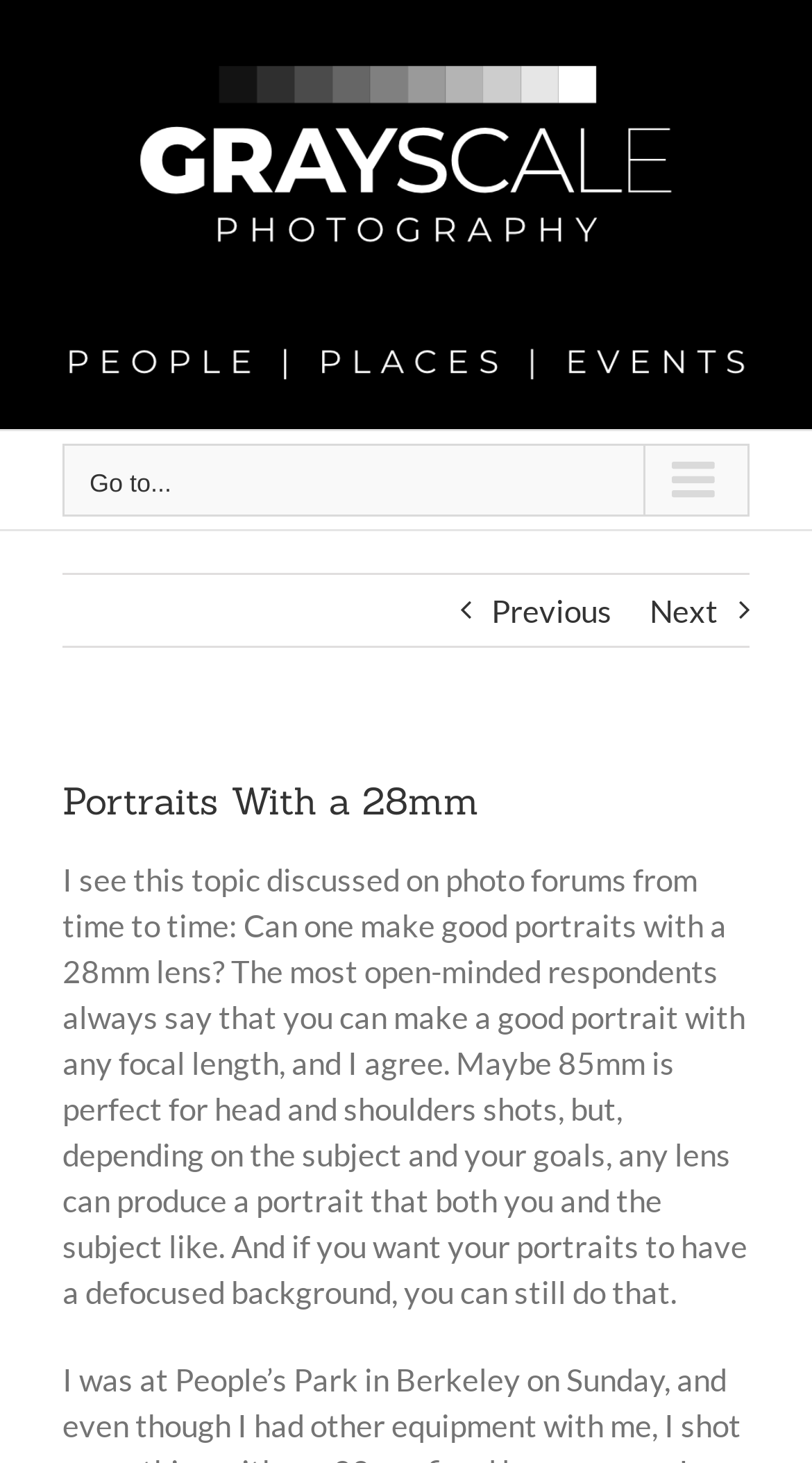What is the function of the link at the bottom right corner?
Answer the question with as much detail as possible.

The link at the bottom right corner is used to navigate back to the top of the webpage, as indicated by the icon and the text 'Go to Top'.